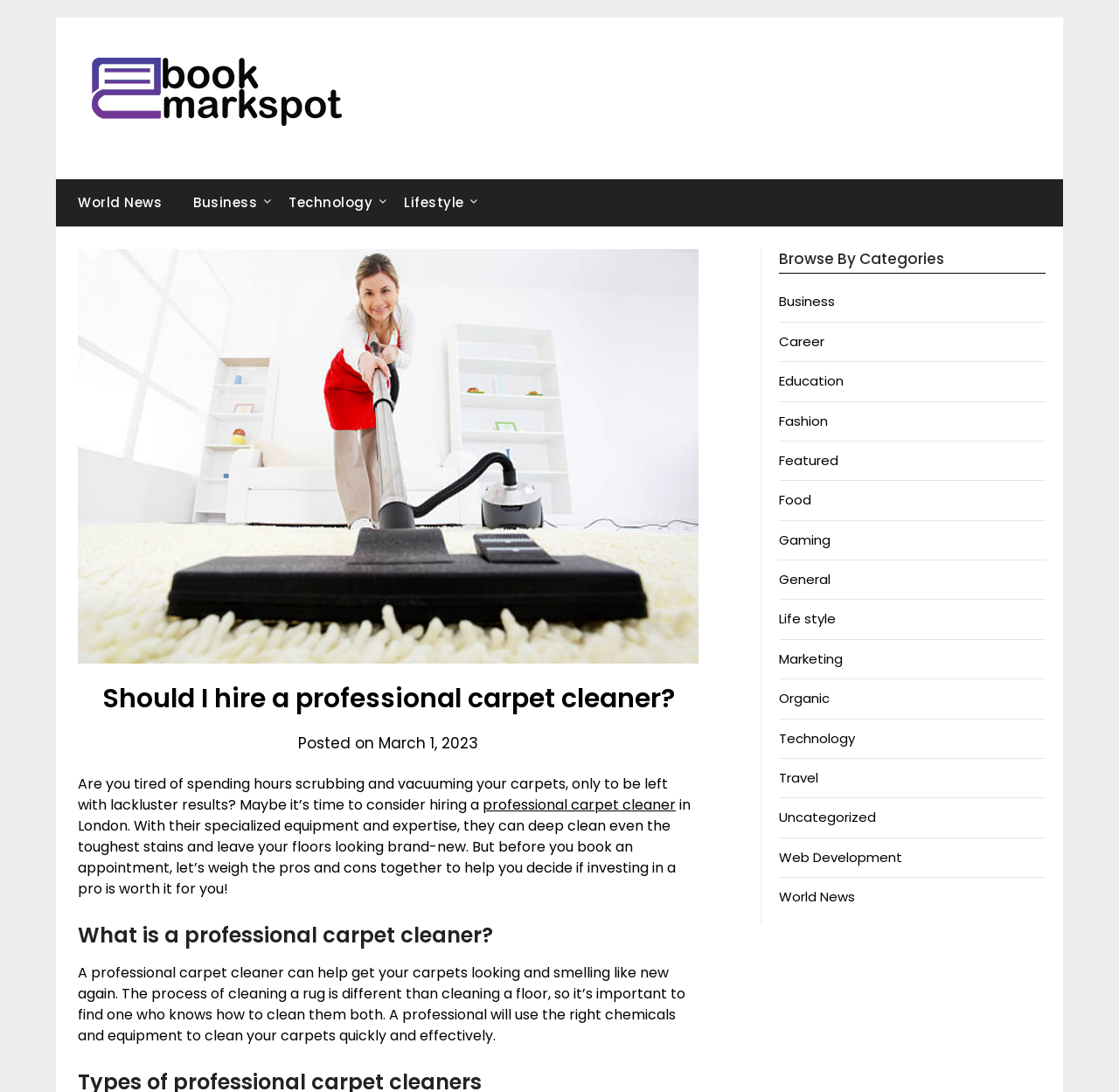Determine the title of the webpage and give its text content.

Should I hire a professional carpet cleaner?